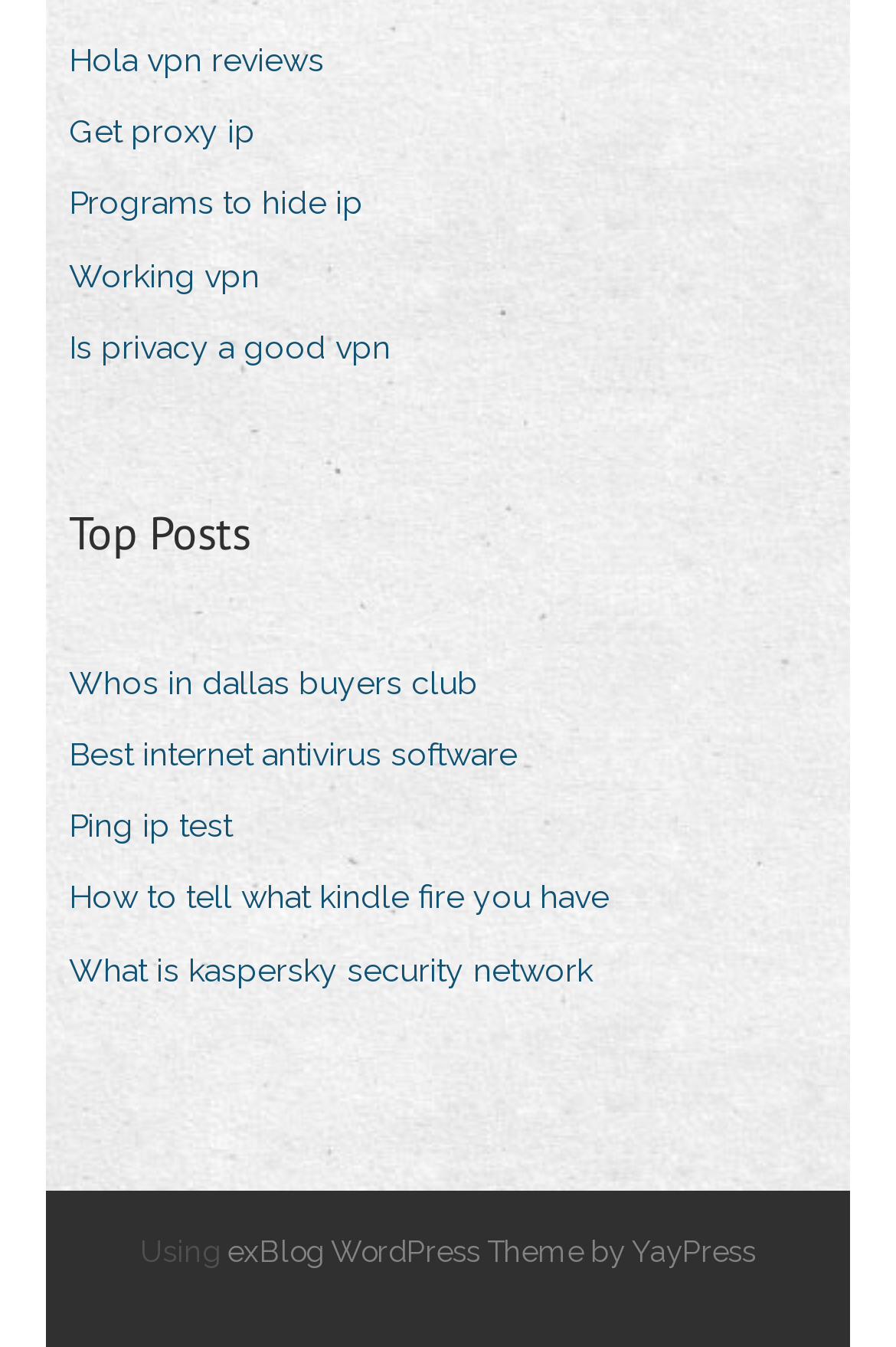Using the information in the image, give a detailed answer to the following question: How many links are present under the 'Top Posts' heading?

The 'Top Posts' heading has six links listed under it, including 'Whos in dallas buyers club', 'Best internet antivirus software', 'Ping ip test', 'How to tell what kindle fire you have', 'What is kaspersky security network', and one more.